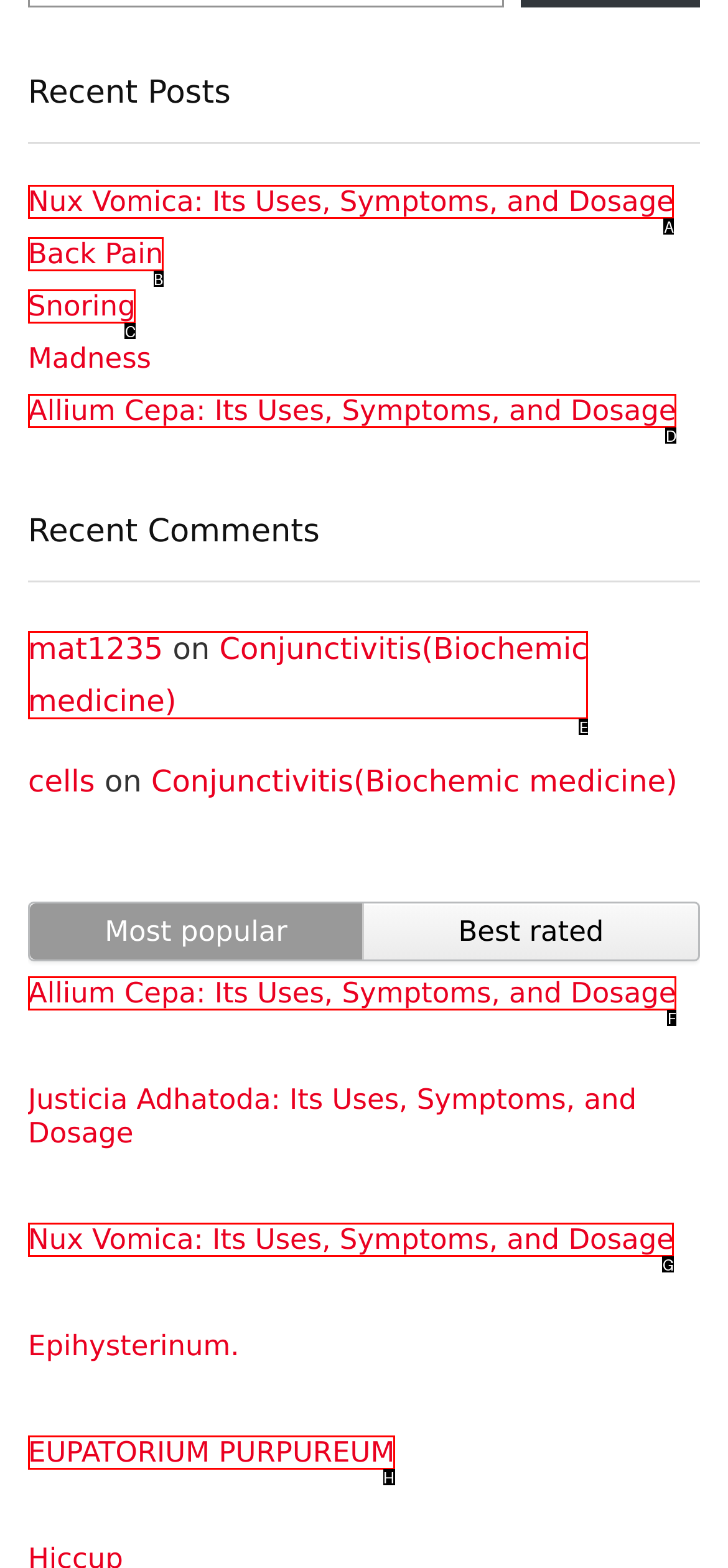Identify which HTML element matches the description: Snoring
Provide your answer in the form of the letter of the correct option from the listed choices.

C